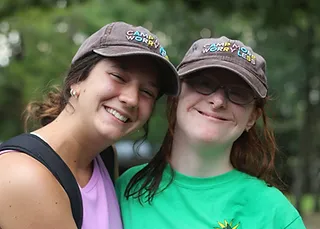Please provide a comprehensive response to the question below by analyzing the image: 
What color is the shirt of the woman on the right?

According to the caption, the woman on the right wears a vibrant green shirt, which is mentioned to describe her attire.